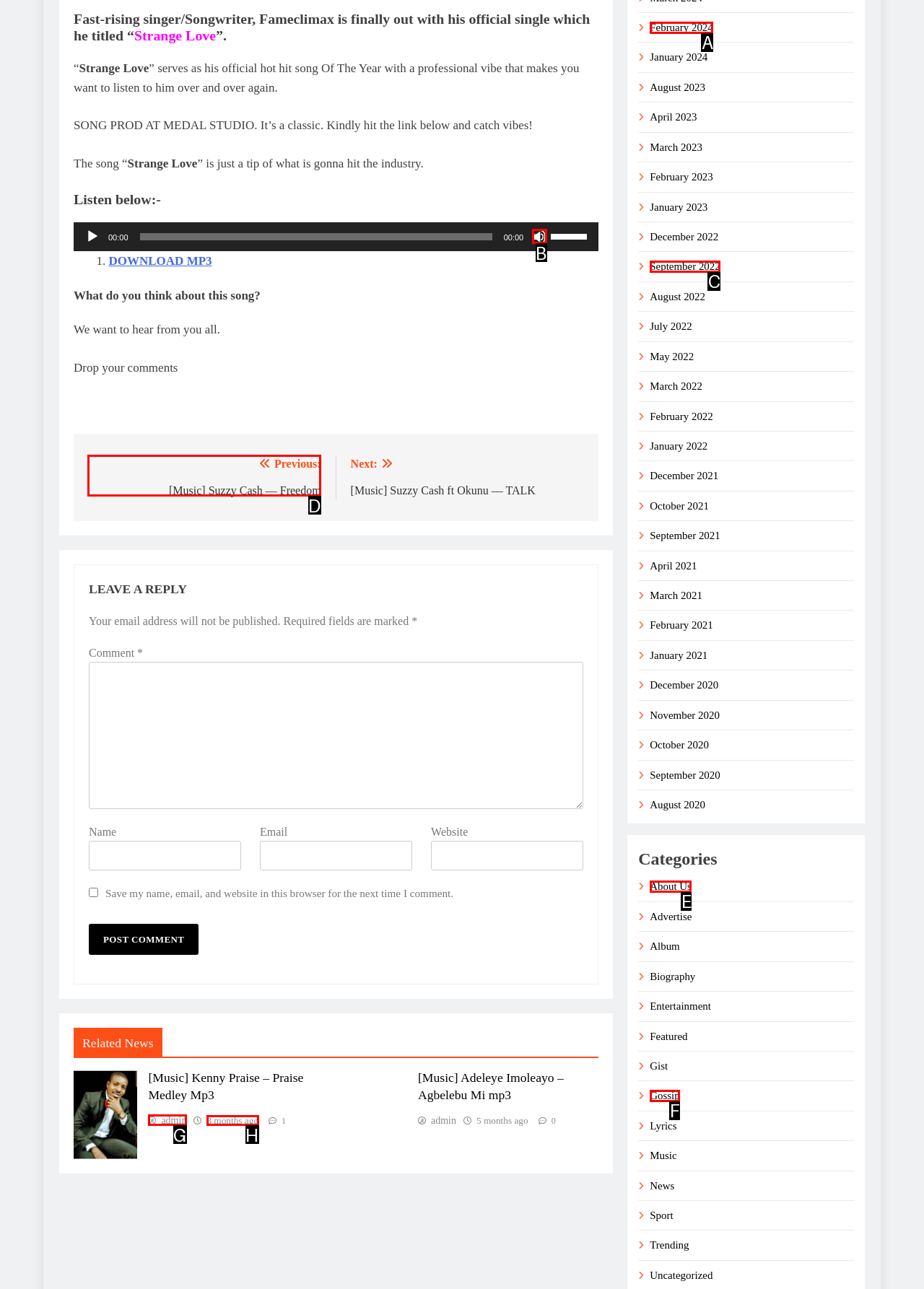Tell me the letter of the UI element I should click to accomplish the task: Visit the previous post based on the choices provided in the screenshot.

D